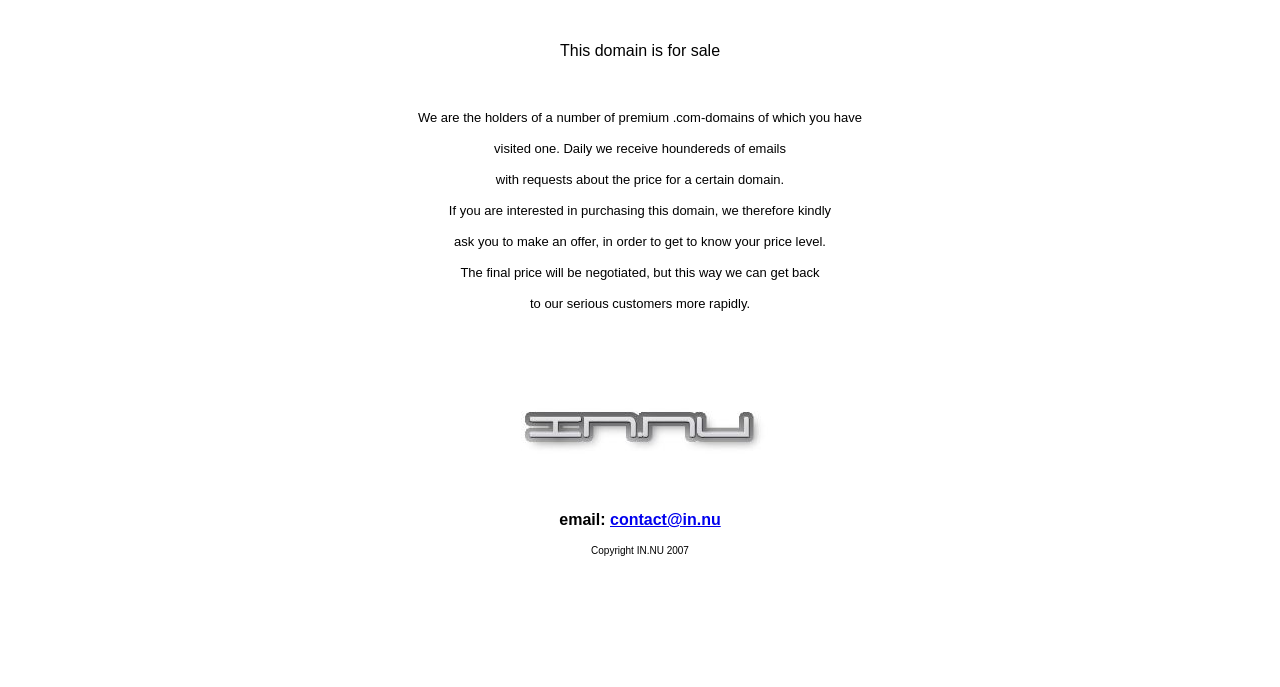Determine the bounding box coordinates (top-left x, top-left y, bottom-right x, bottom-right y) of the UI element described in the following text: contact@in.nu

[0.477, 0.744, 0.563, 0.769]